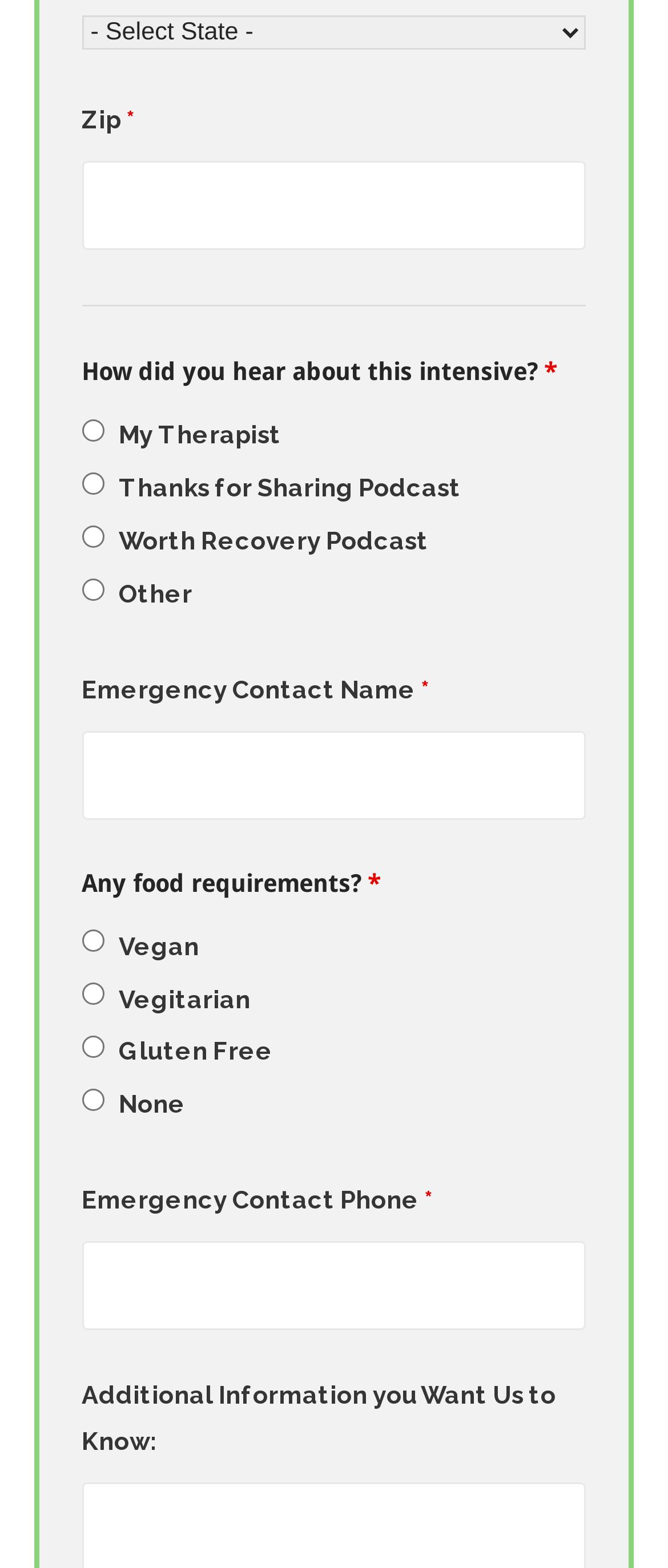Use the details in the image to answer the question thoroughly: 
What is the first option for how you heard about this intensive?

The webpage has a section 'How did you hear about this intensive?' with a list of options. The first option in the list is 'My Therapist'.